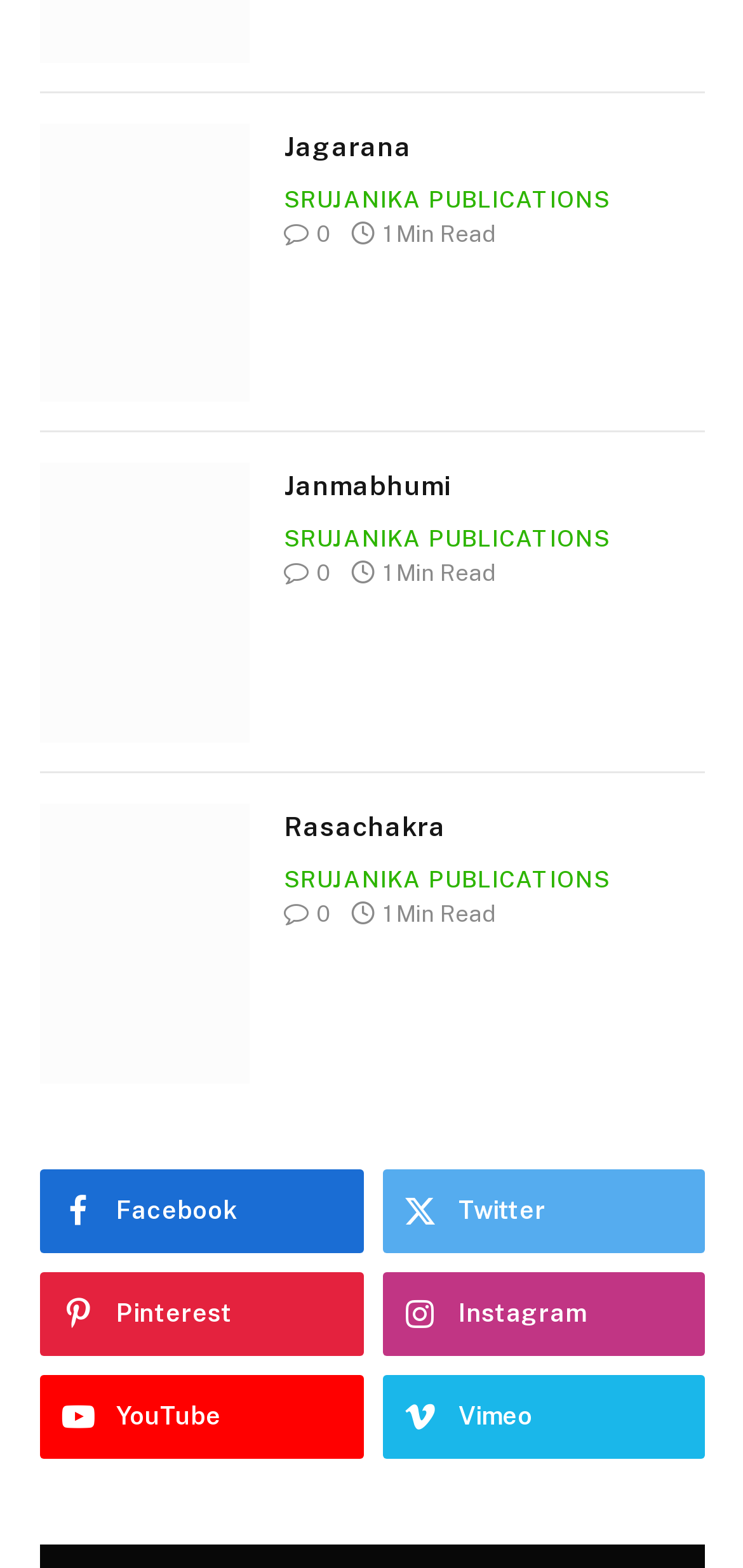Please predict the bounding box coordinates of the element's region where a click is necessary to complete the following instruction: "Visit Janmabhumi page". The coordinates should be represented by four float numbers between 0 and 1, i.e., [left, top, right, bottom].

[0.054, 0.295, 0.336, 0.474]